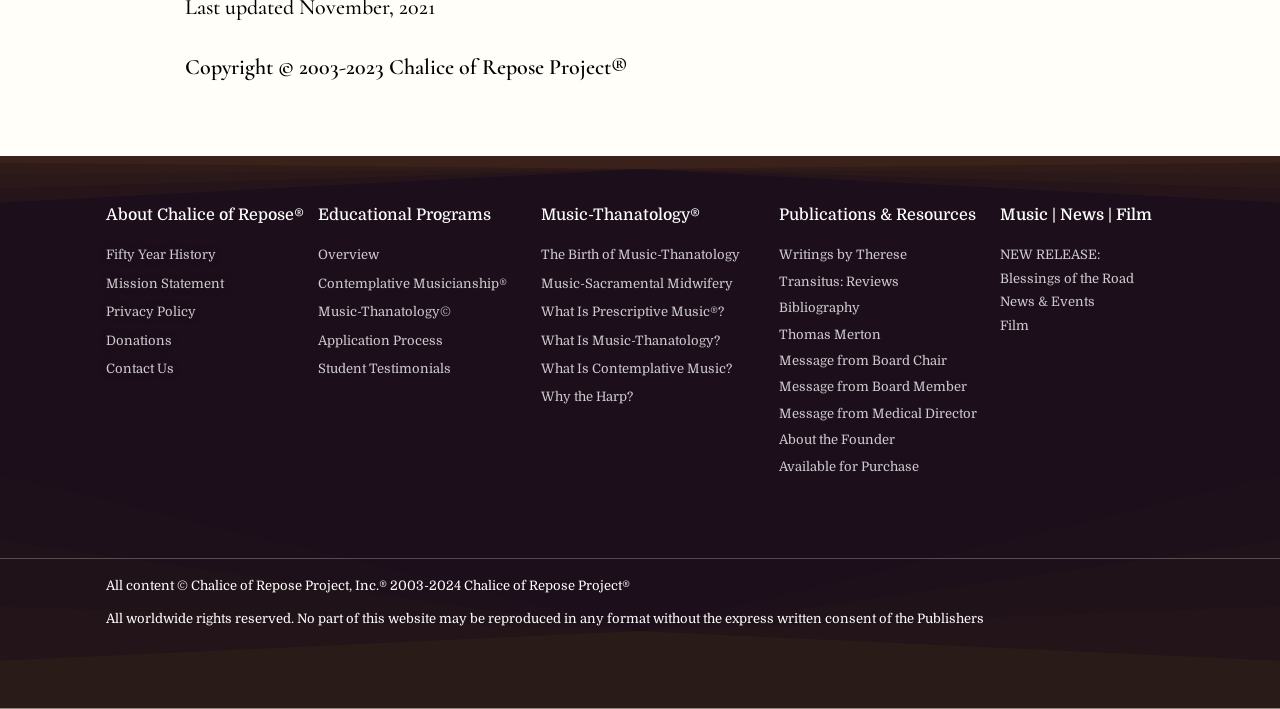Please answer the following question using a single word or phrase: 
What is the latest release mentioned on the page?

Blessings of the Road